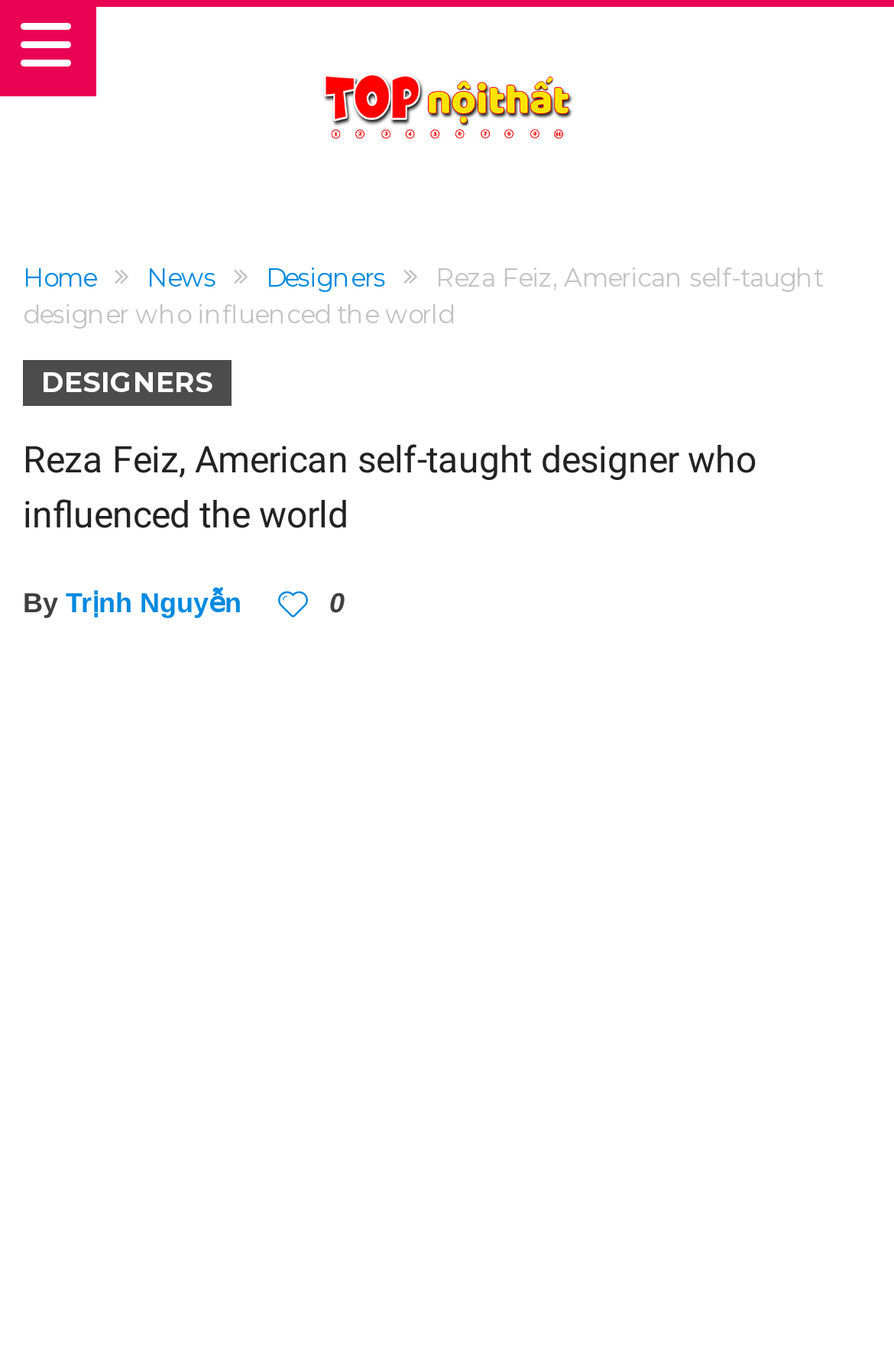Generate the text of the webpage's primary heading.

Reza Feiz, American self-taught designer who influenced the world